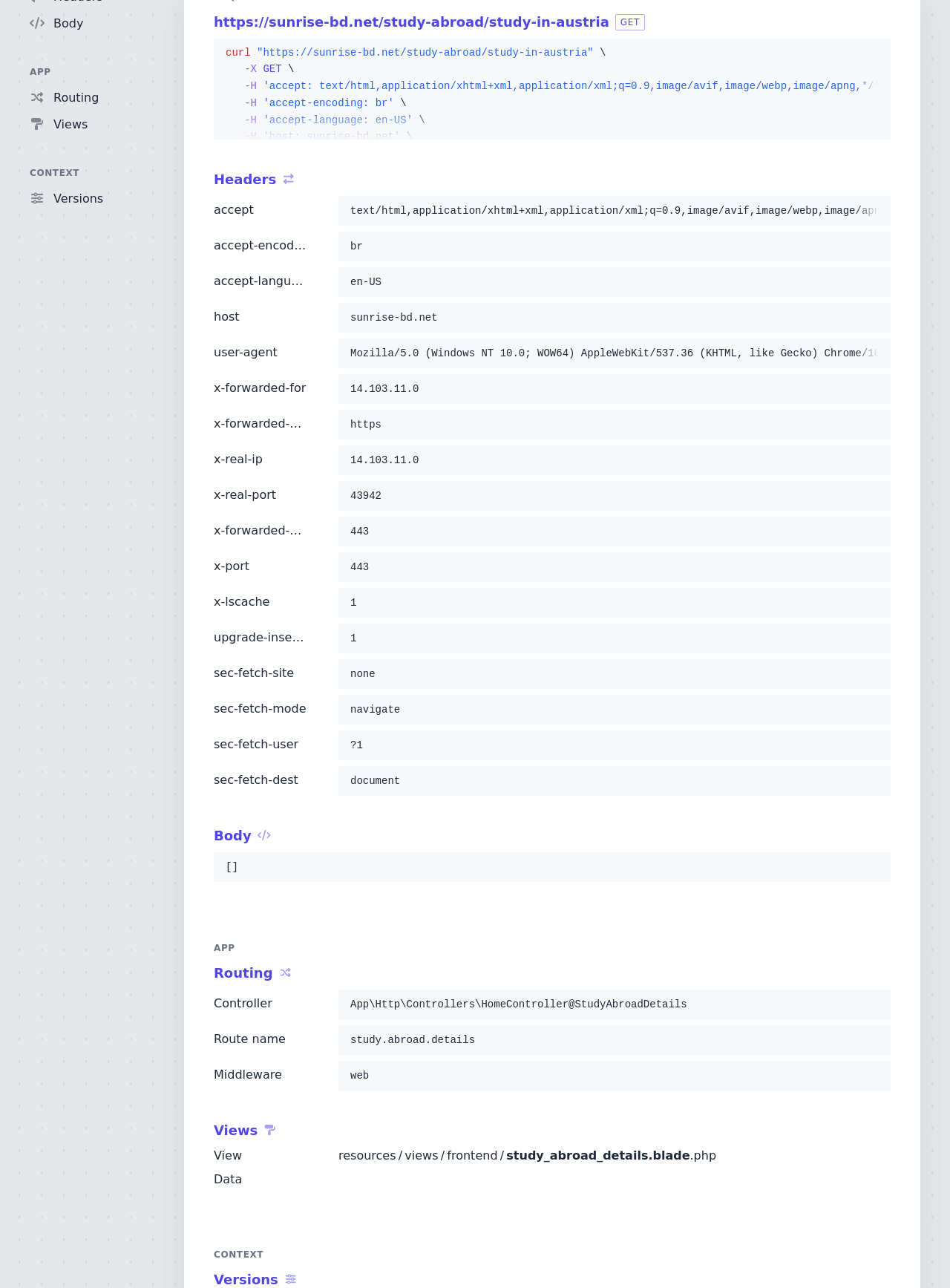What is the URL in the code block?
Answer the question with as much detail as possible.

The URL can be found in the code block, which is a curl command. The URL is 'https://sunrise-bd.net/study-abroad/study-in-austria', which is the target of the GET request.